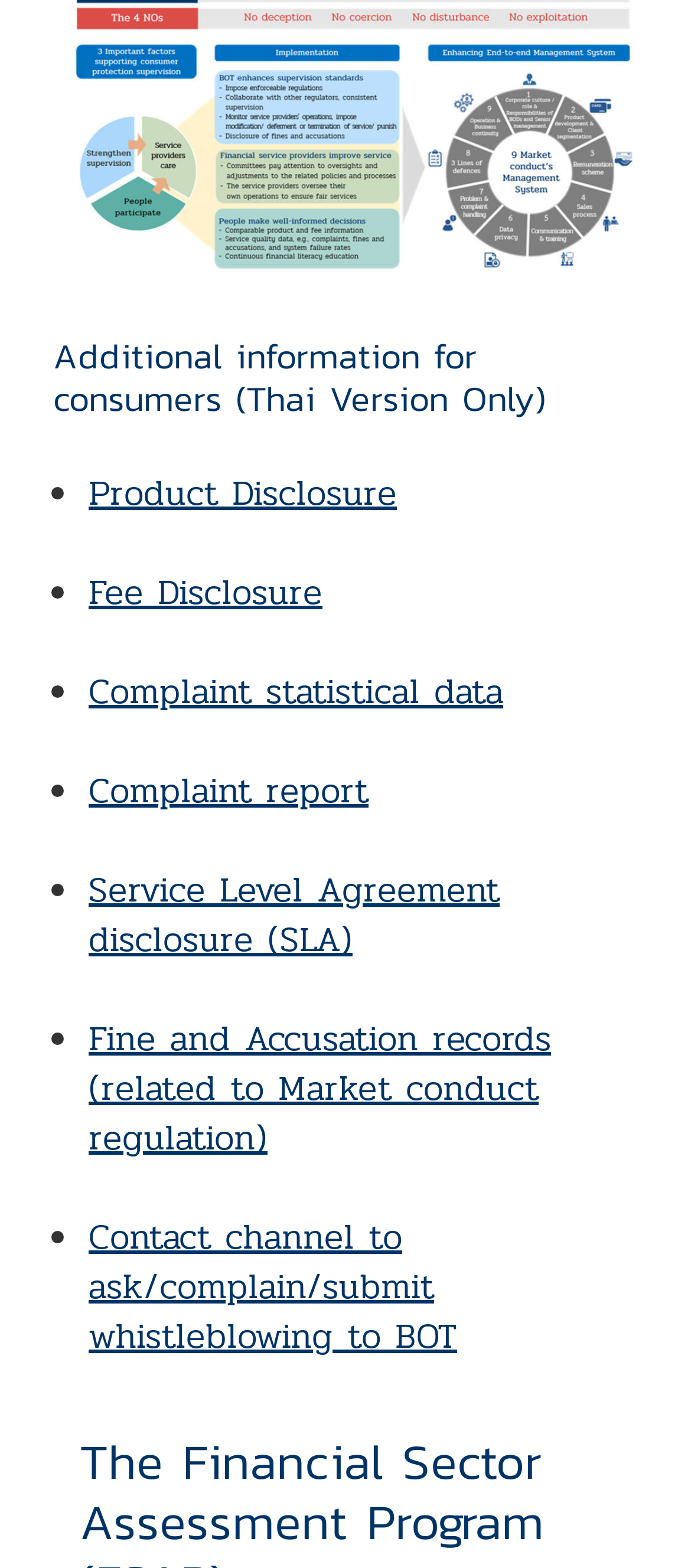What is the last item in the list?
Respond with a short answer, either a single word or a phrase, based on the image.

Contact channel to ask/complain/submit whistleblowing to BOT